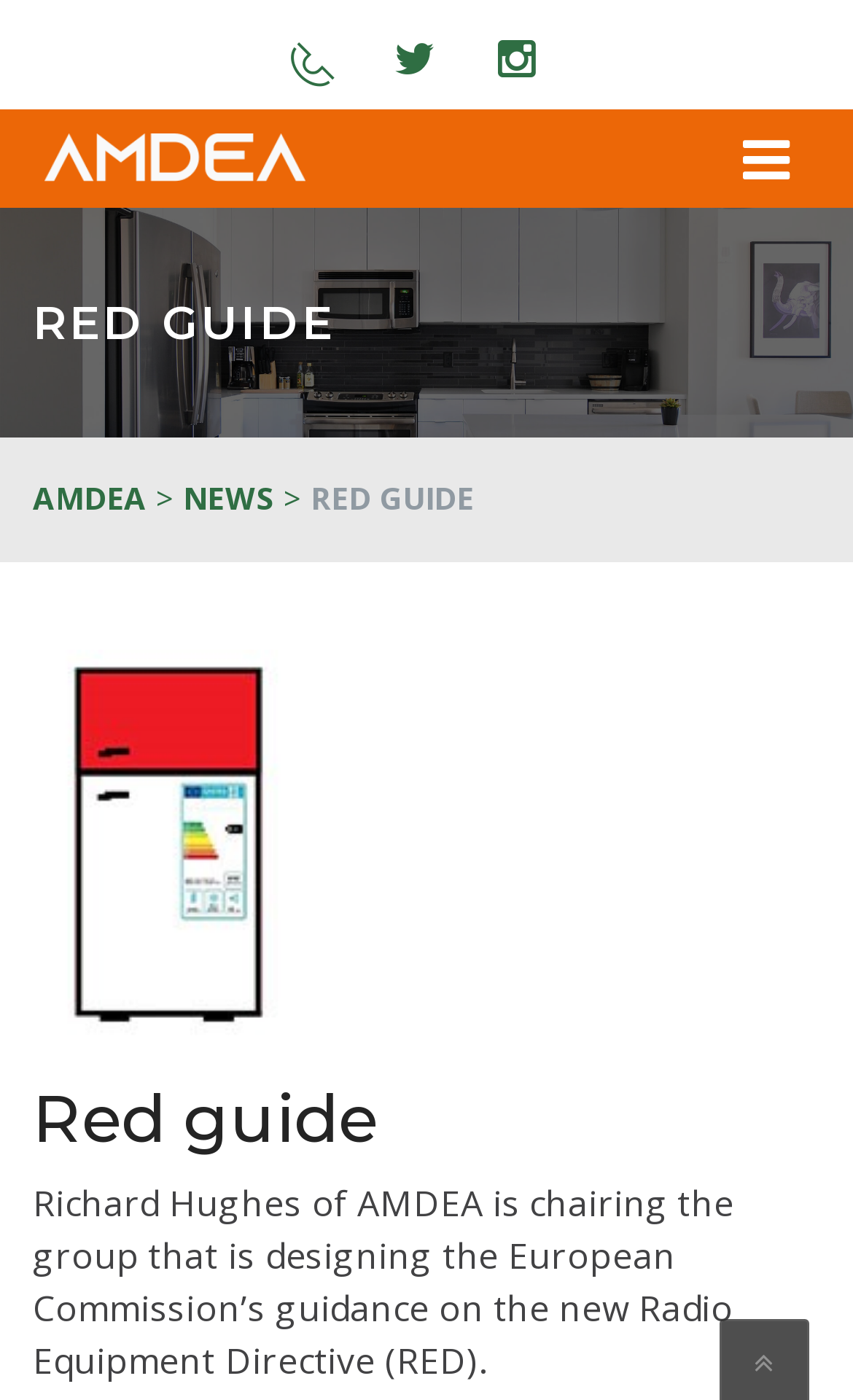Give a full account of the webpage's elements and their arrangement.

The webpage appears to be a news article or a blog post from AMDEA, with a focus on the European Commission's guidance on the new Radio Equipment Directive. 

At the top left of the page, there is a heading titled "RED GUIDE". Below this heading, there are three links with icons, aligned horizontally, which may represent social media or sharing options. 

To the right of these links, there is a button with an icon, possibly a search or menu button. 

On the top right side of the page, there is a link to "AMDEA", which may be a navigation link to the organization's homepage. 

Below the heading "RED GUIDE", there are three links: "AMDEA", ">" (which may be a separator or a "more" link), and "NEWS". These links are aligned horizontally and may represent navigation options.

The main content of the page is a heading titled "Red guide" and a paragraph of text that describes Richard Hughes' role in chairing the group designing the European Commission's guidance on the new Radio Equipment Directive. This text is located below the navigation links and takes up most of the page's content area.